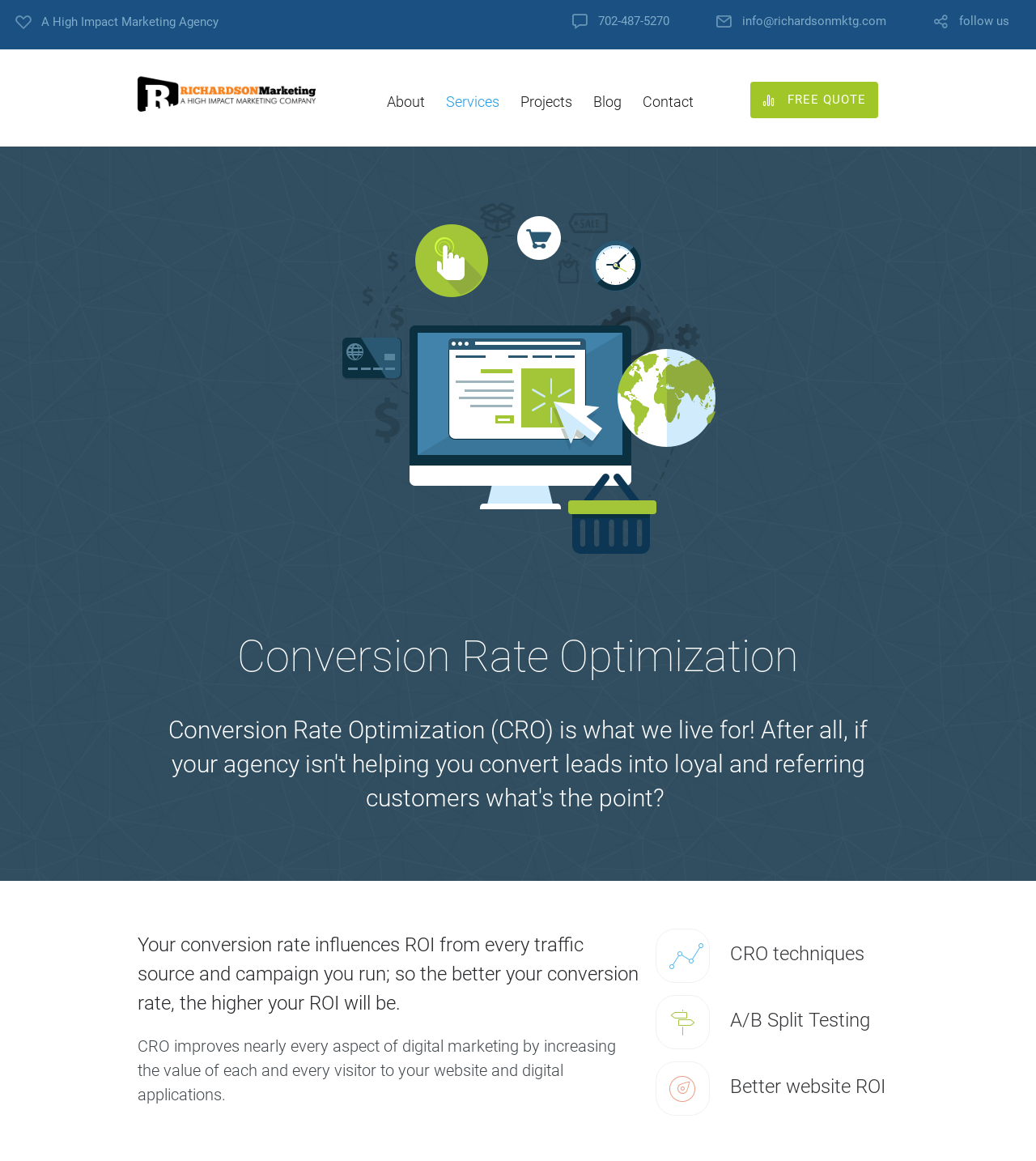What is the main service offered by the company?
Make sure to answer the question with a detailed and comprehensive explanation.

I determined the main service offered by the company by reading the headings on the webpage. The largest and most prominent heading is 'Conversion Rate Optimization', which suggests that this is the company's primary service.